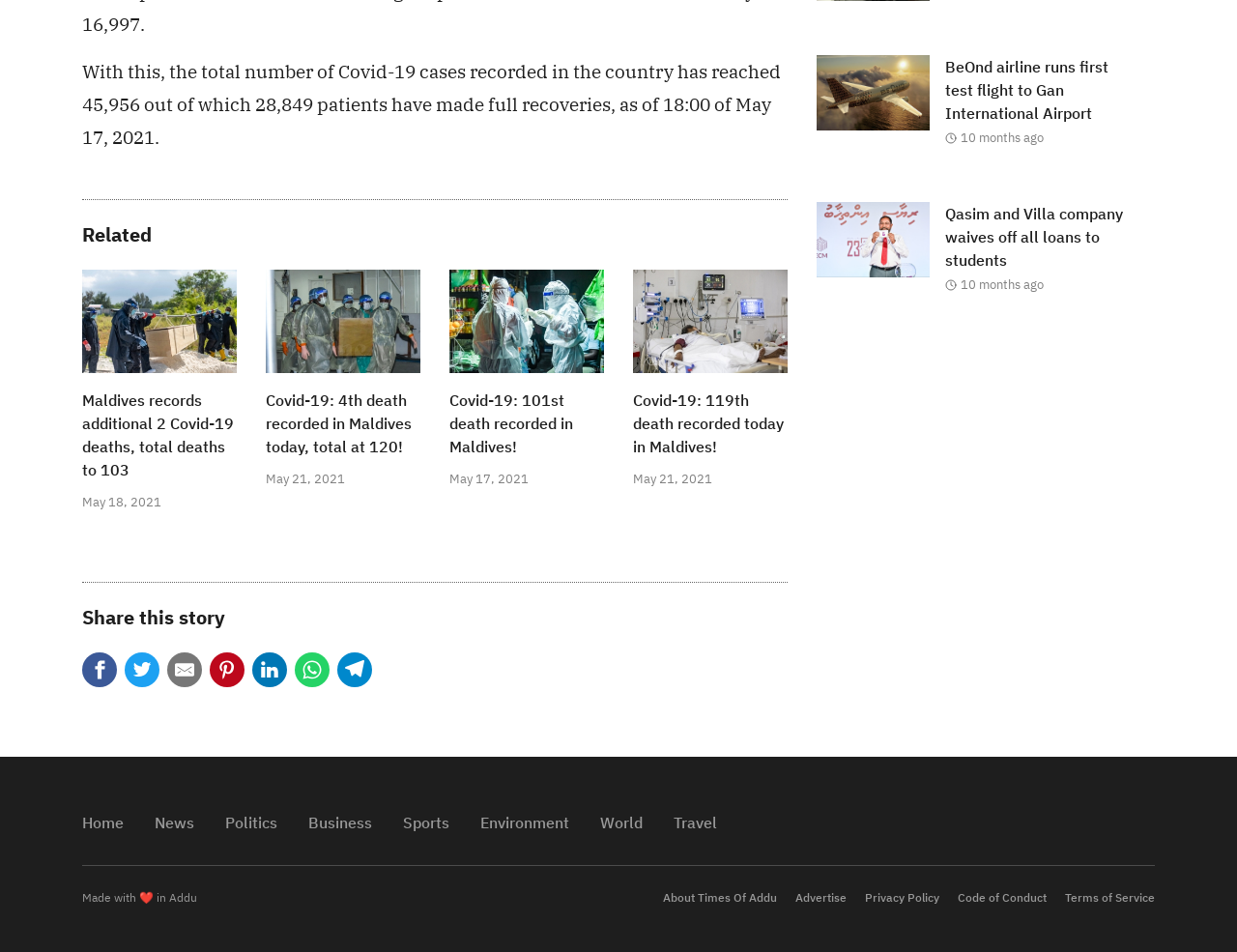Please specify the bounding box coordinates of the area that should be clicked to accomplish the following instruction: "Visit the 'Politics' section". The coordinates should consist of four float numbers between 0 and 1, i.e., [left, top, right, bottom].

[0.182, 0.844, 0.237, 0.884]